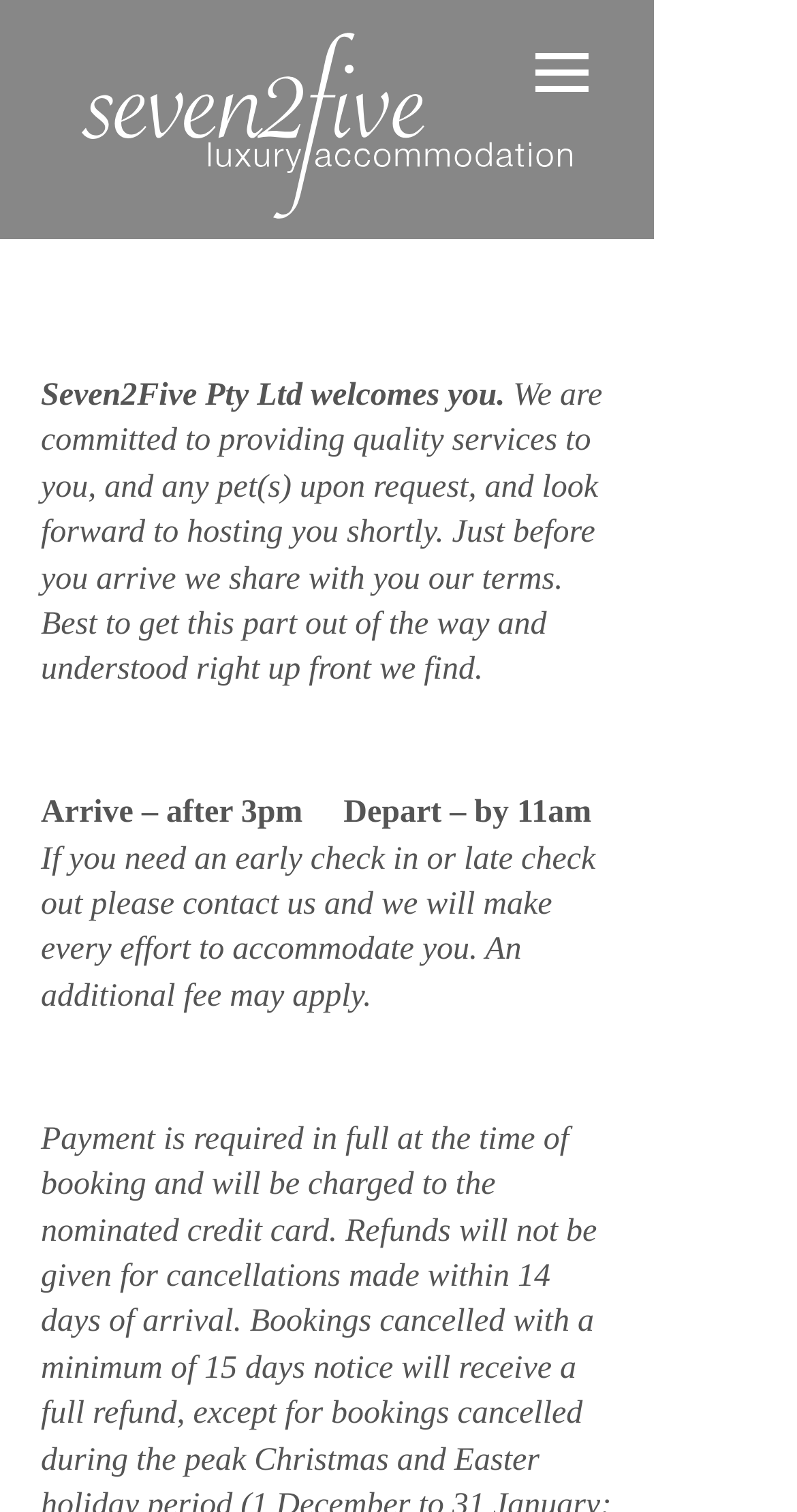Use a single word or phrase to answer the question:
What is the company name?

Seven2Five Pty Ltd